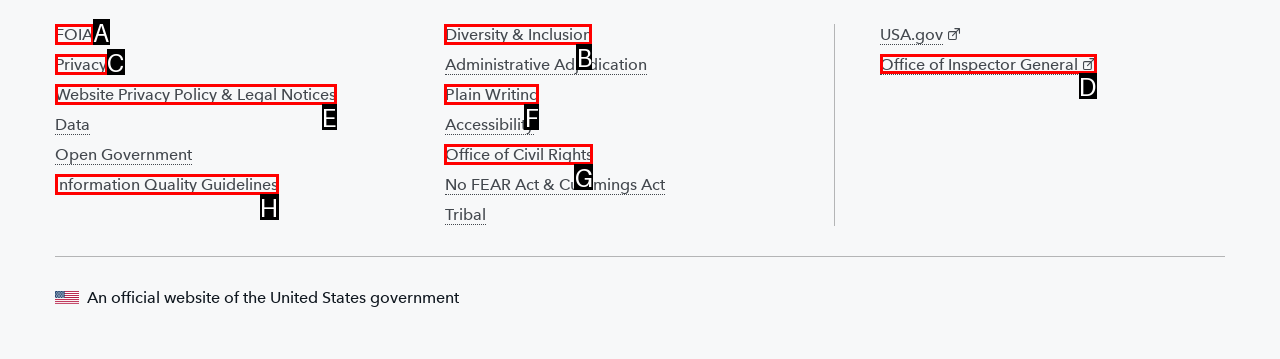Tell me which one HTML element best matches the description: Plain Writing Answer with the option's letter from the given choices directly.

F